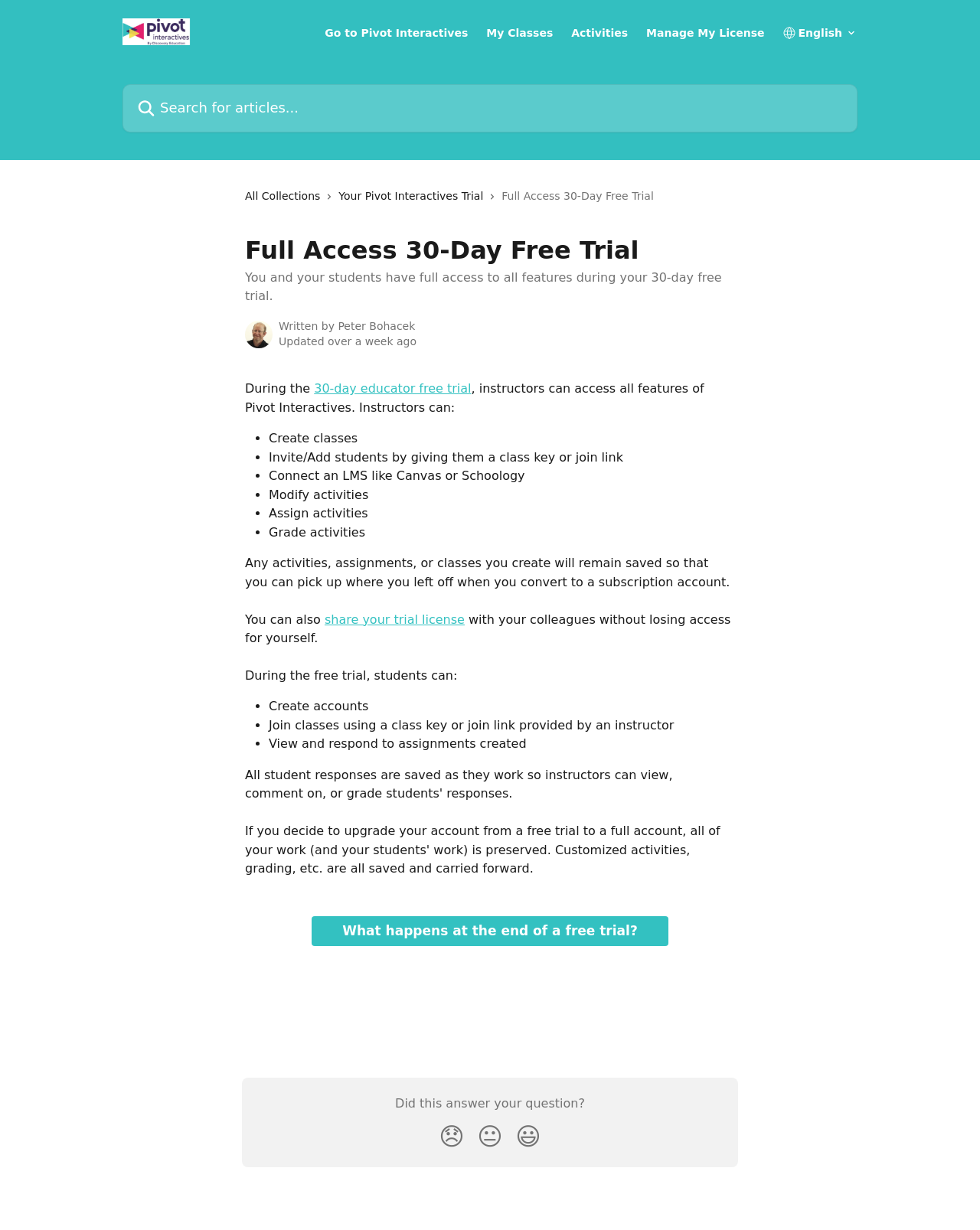Using the details from the image, please elaborate on the following question: What is the purpose of the 'Search for articles...' textbox?

I found the answer by looking at the placeholder text in the textbox, which suggests that it is used for searching articles.